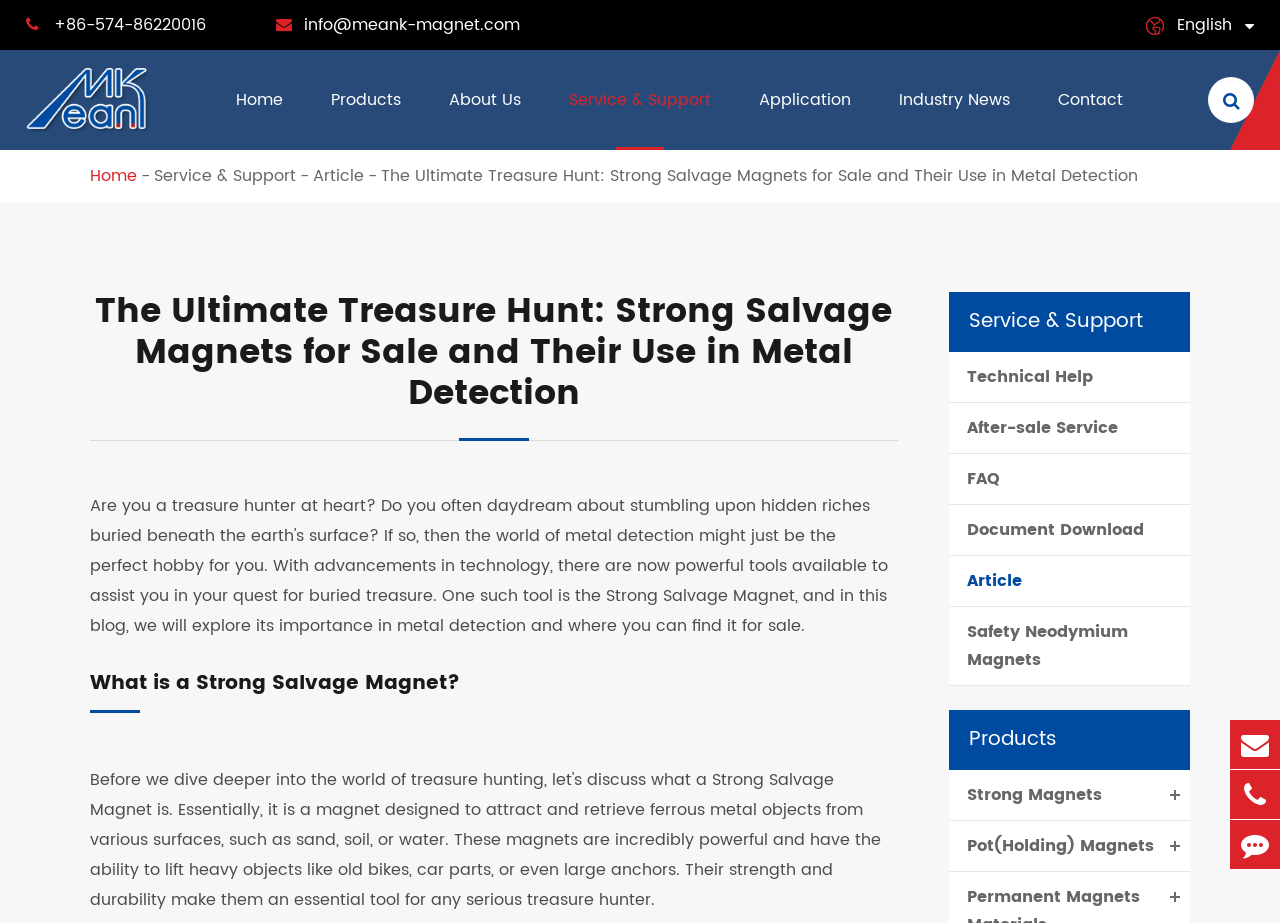Identify the bounding box coordinates of the element to click to follow this instruction: 'View the 'NEWS' section'. Ensure the coordinates are four float values between 0 and 1, provided as [left, top, right, bottom].

None